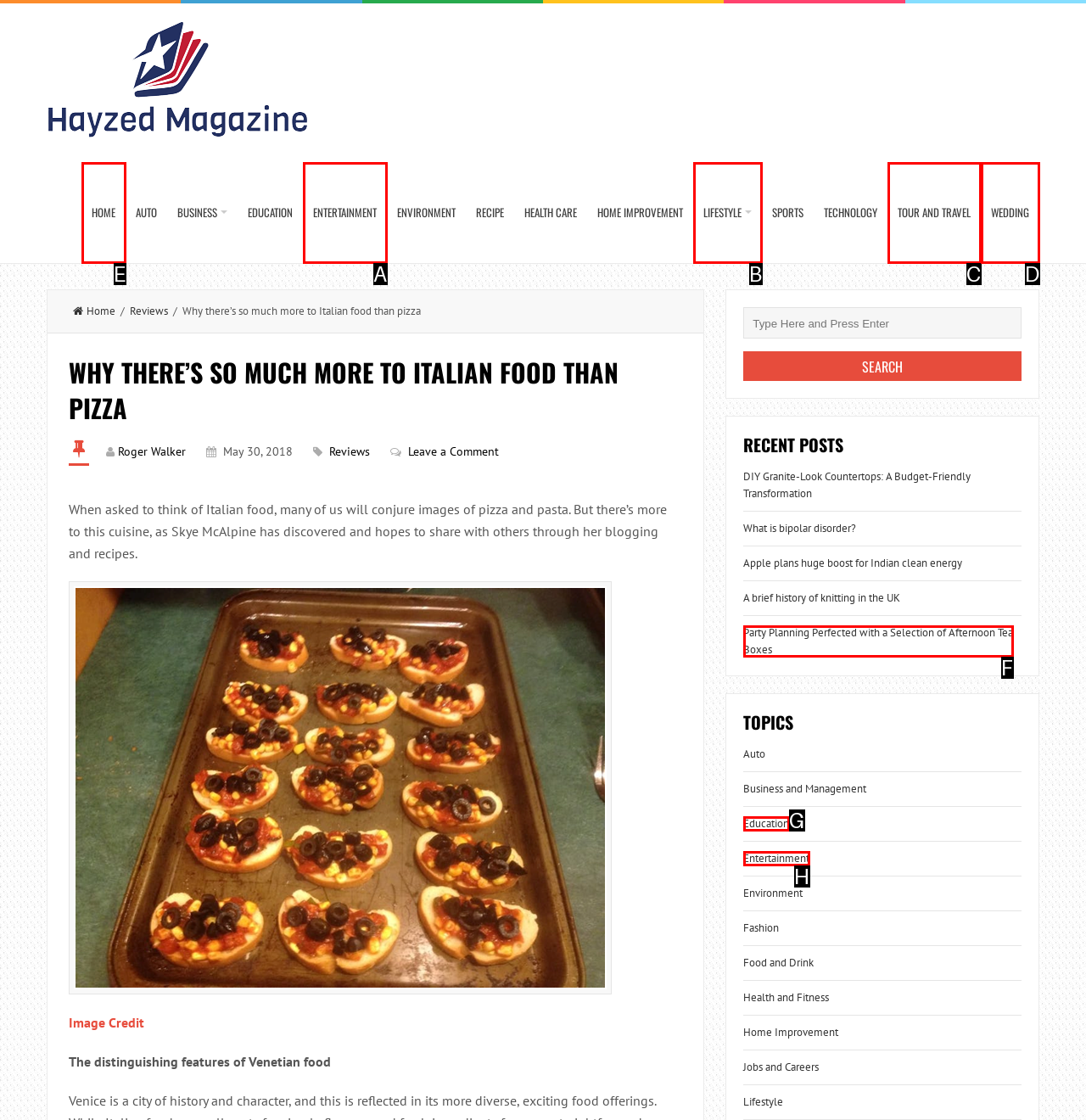From the available options, which lettered element should I click to complete this task: Click on the HOME link?

E